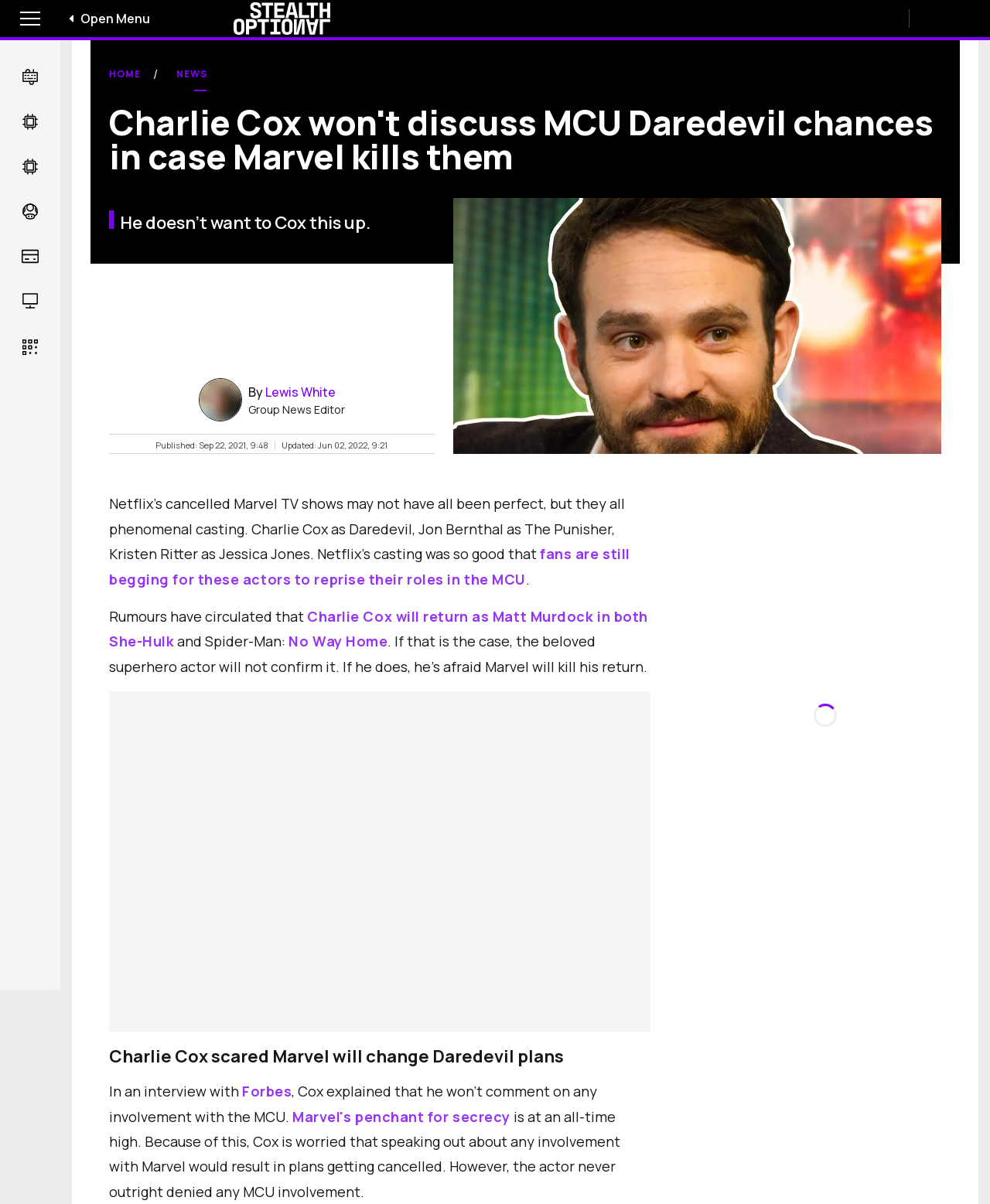Can you determine the bounding box coordinates of the area that needs to be clicked to fulfill the following instruction: "Open the menu"?

[0.0, 0.0, 0.062, 0.031]